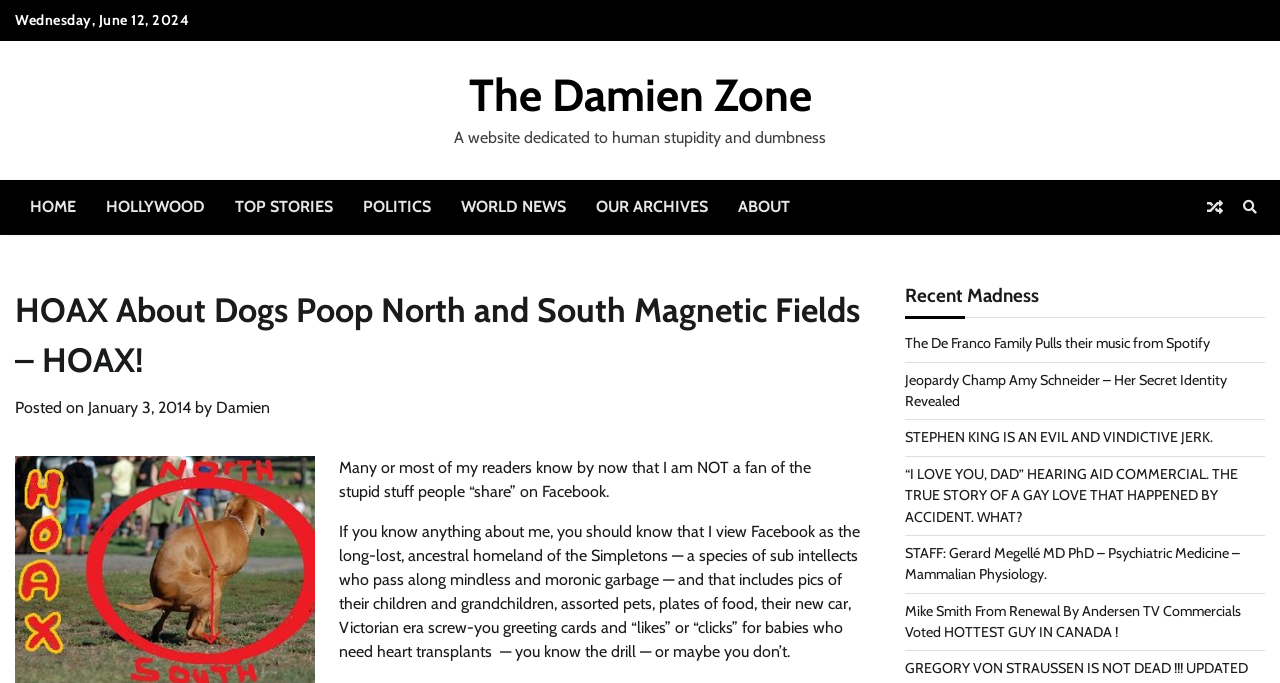Utilize the information from the image to answer the question in detail:
What is the author's opinion about Facebook?

I inferred the author's opinion about Facebook by reading the text 'I view Facebook as the long-lost, ancestral homeland of the Simpletons — a species of sub intellects who pass along mindless and moronic garbage...' which indicates a strong negative sentiment towards Facebook.